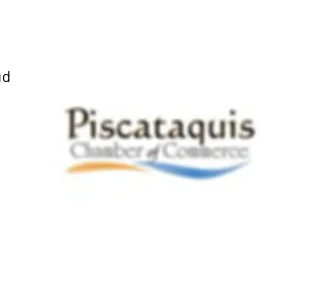Give a one-word or short-phrase answer to the following question: 
What is the role of the Piscataquis Chamber of Commerce?

Promoting local businesses